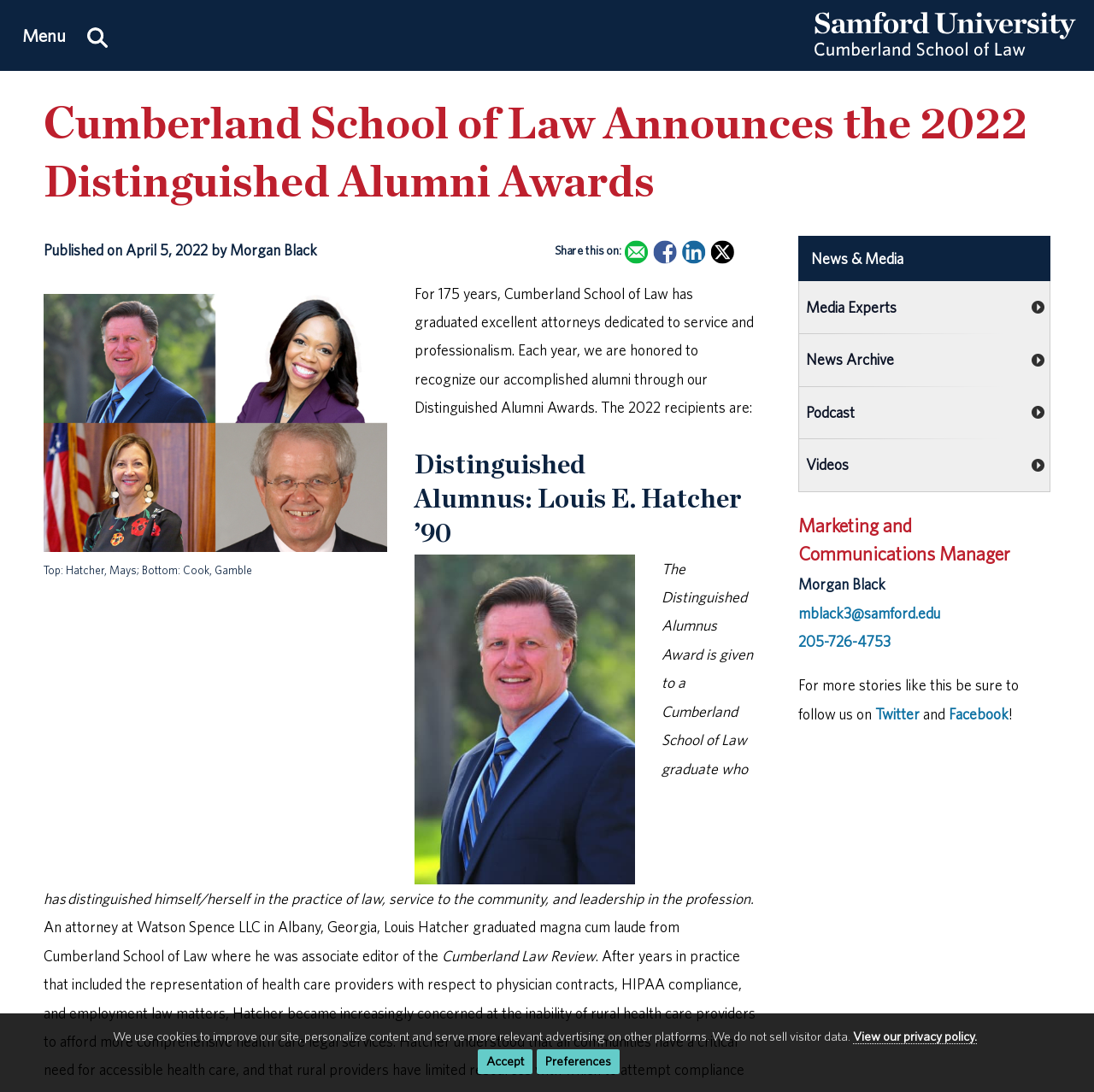Respond to the question below with a concise word or phrase:
What is the name of the company where Louis Hatcher is an attorney?

Watson Spence LLC